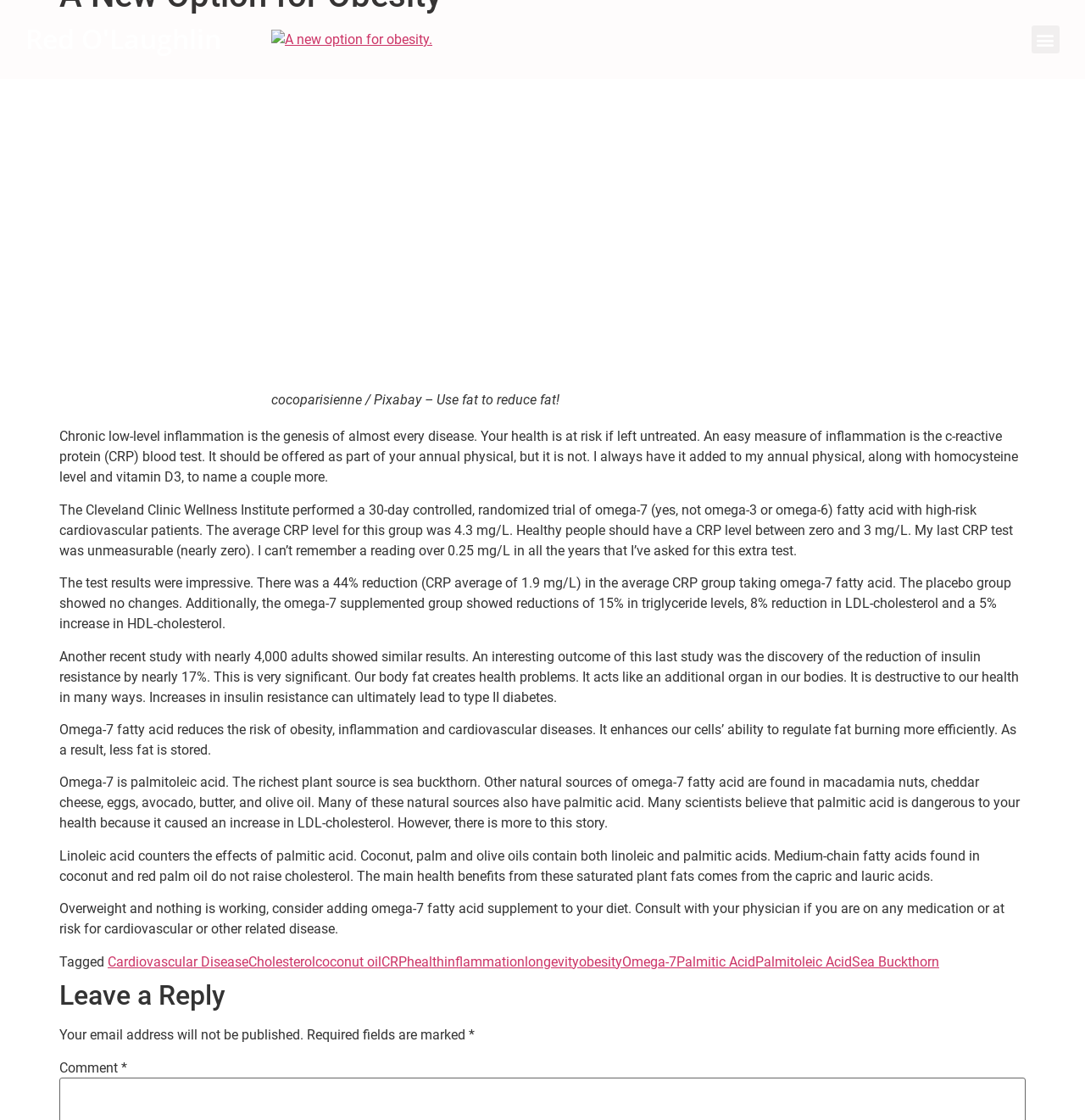Find the bounding box coordinates of the clickable area that will achieve the following instruction: "Learn more about 'Cardiovascular Disease'".

[0.099, 0.851, 0.229, 0.866]